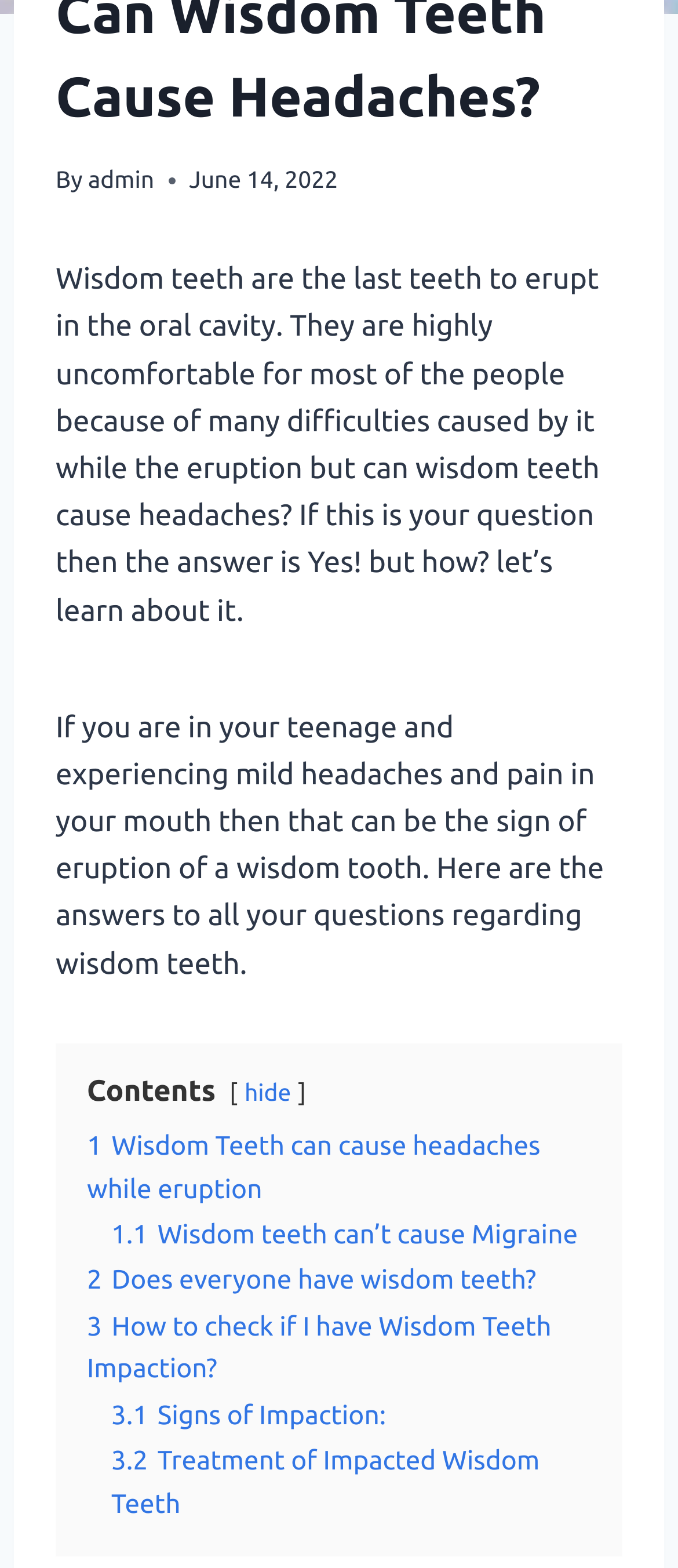Identify and provide the bounding box coordinates of the UI element described: "3.1 Signs of Impaction:". The coordinates should be formatted as [left, top, right, bottom], with each number being a float between 0 and 1.

[0.164, 0.893, 0.569, 0.911]